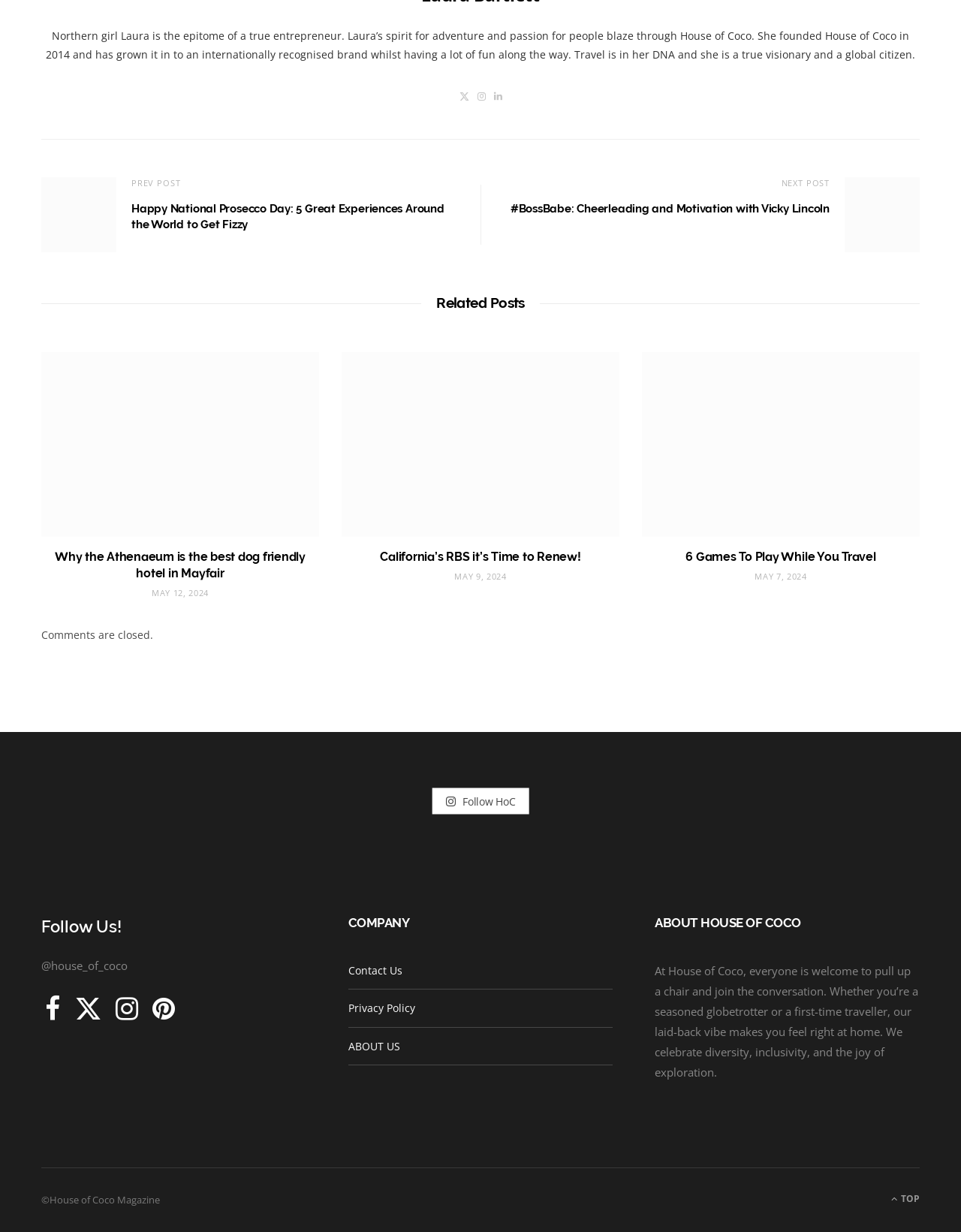Please specify the bounding box coordinates of the region to click in order to perform the following instruction: "Check out the related post about the Athenaeum".

[0.043, 0.286, 0.332, 0.436]